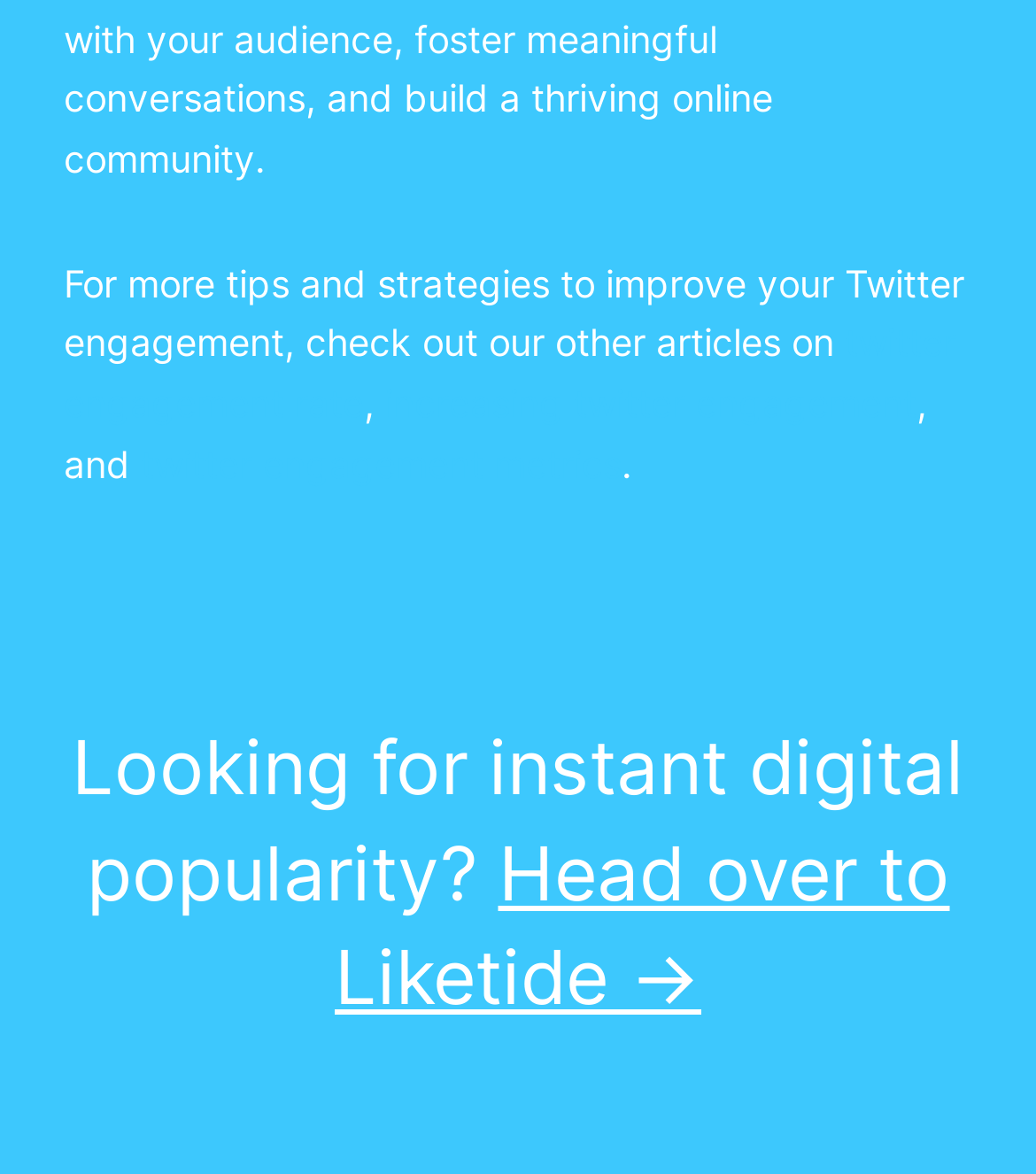Ascertain the bounding box coordinates for the UI element detailed here: "increasing twitter engagement". The coordinates should be provided as [left, top, right, bottom] with each value being a float between 0 and 1.

[0.372, 0.323, 0.885, 0.362]